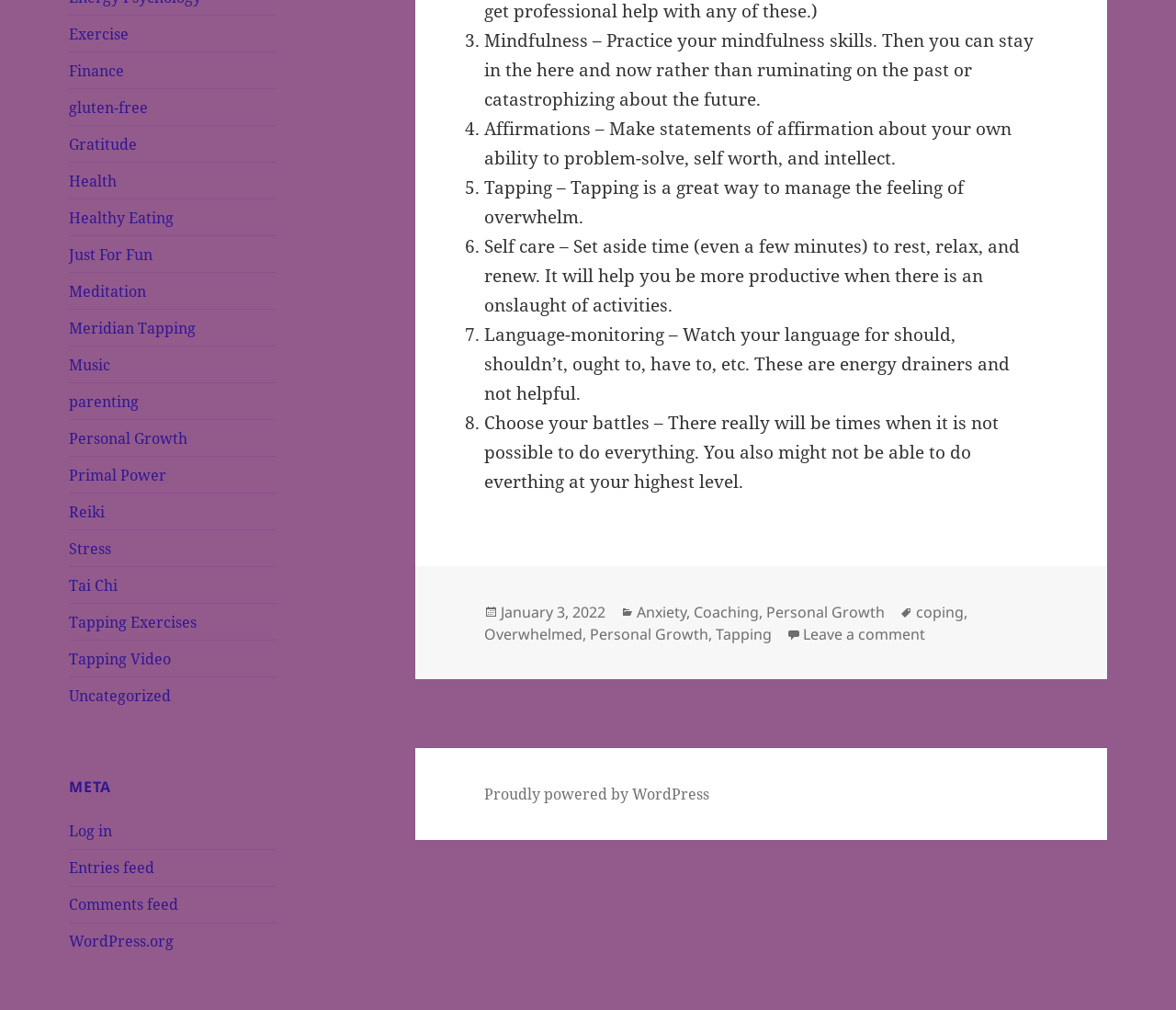What is the date of the post?
Please give a detailed answer to the question using the information shown in the image.

I found the date of the post by looking at the footer section of the webpage, where it says 'Posted on' followed by a link to 'January 3, 2022'.